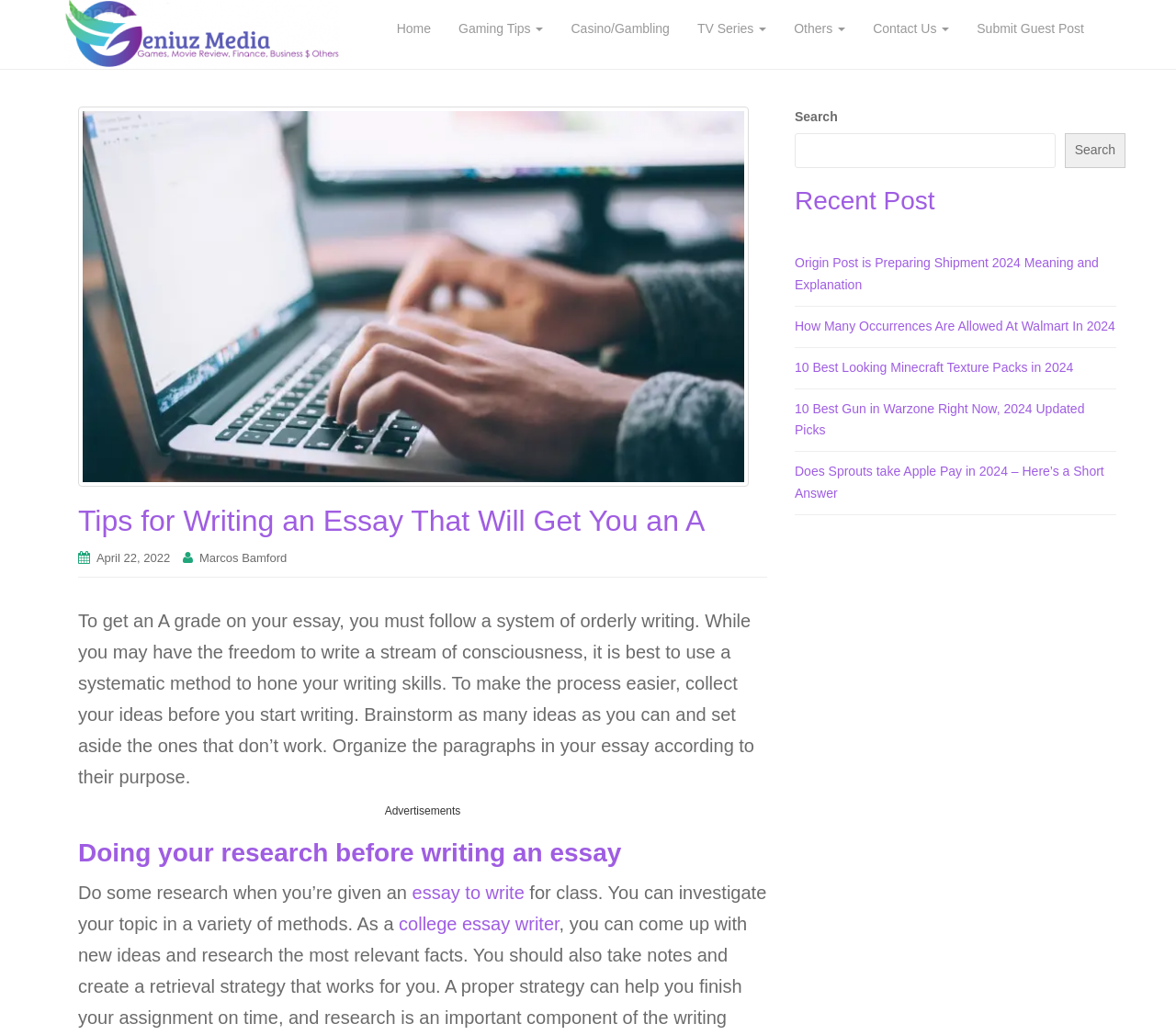Based on the description "Search", find the bounding box of the specified UI element.

[0.905, 0.128, 0.957, 0.162]